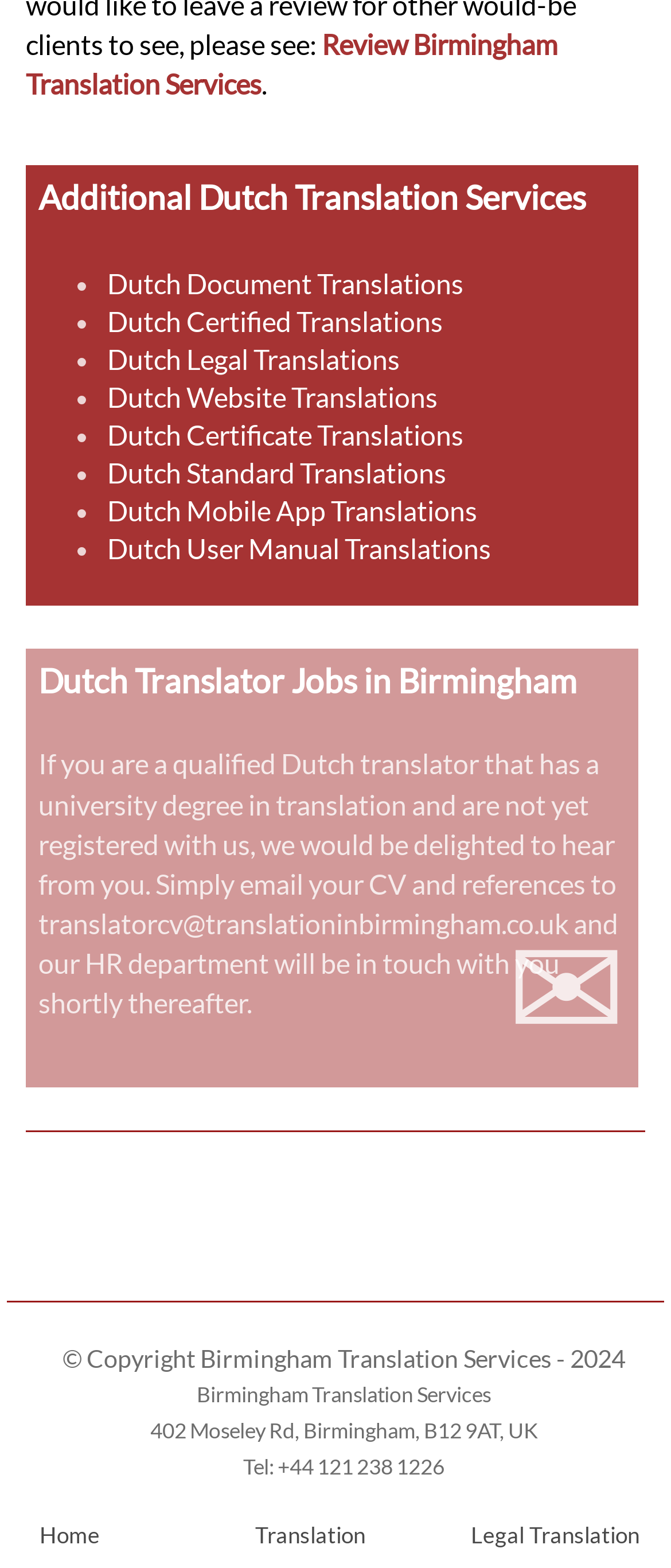Provide the bounding box coordinates of the HTML element this sentence describes: "Review Birmingham Translation Services". The bounding box coordinates consist of four float numbers between 0 and 1, i.e., [left, top, right, bottom].

[0.038, 0.017, 0.831, 0.064]